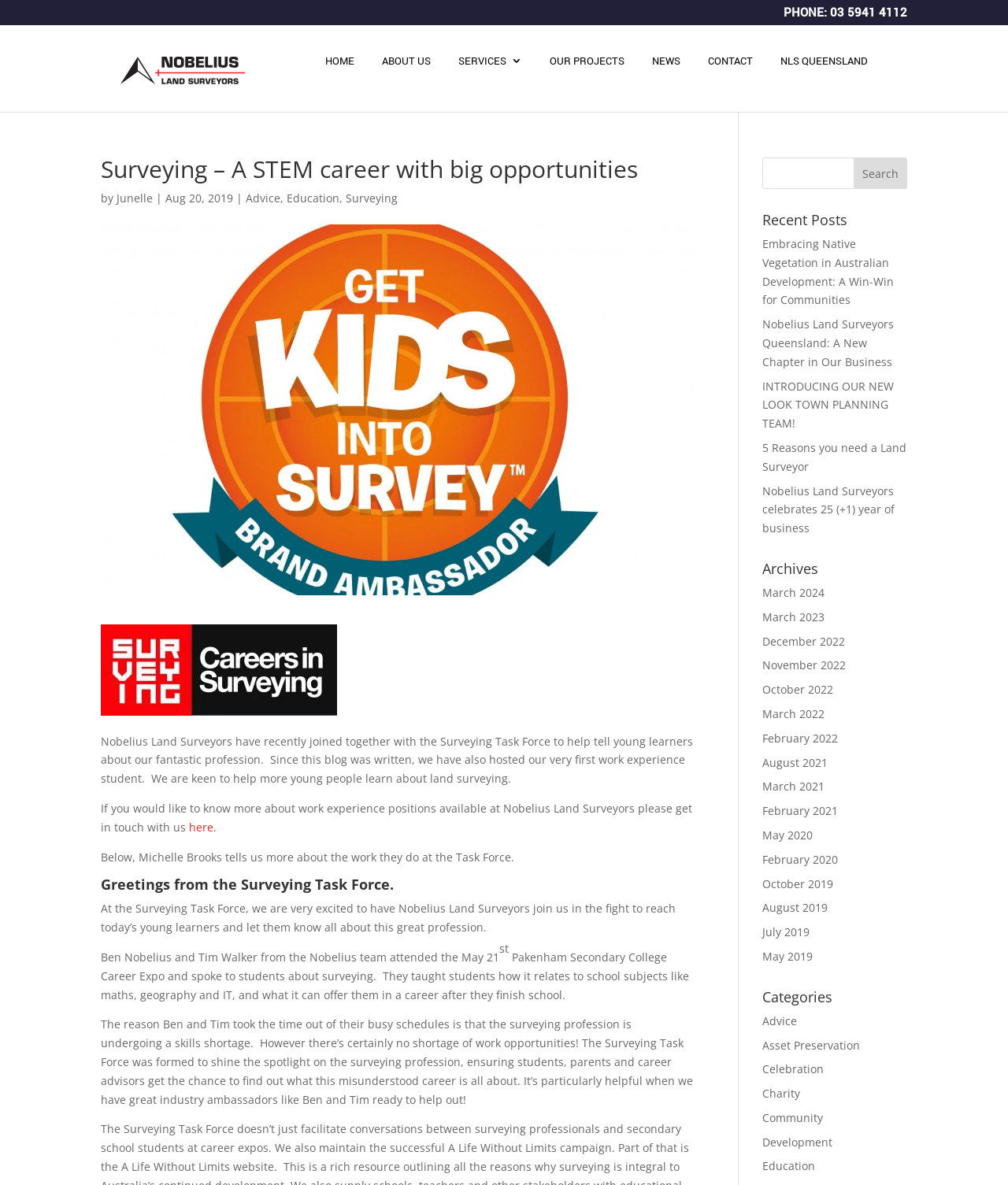Please identify the coordinates of the bounding box that should be clicked to fulfill this instruction: "Search for something".

[0.756, 0.133, 0.9, 0.159]